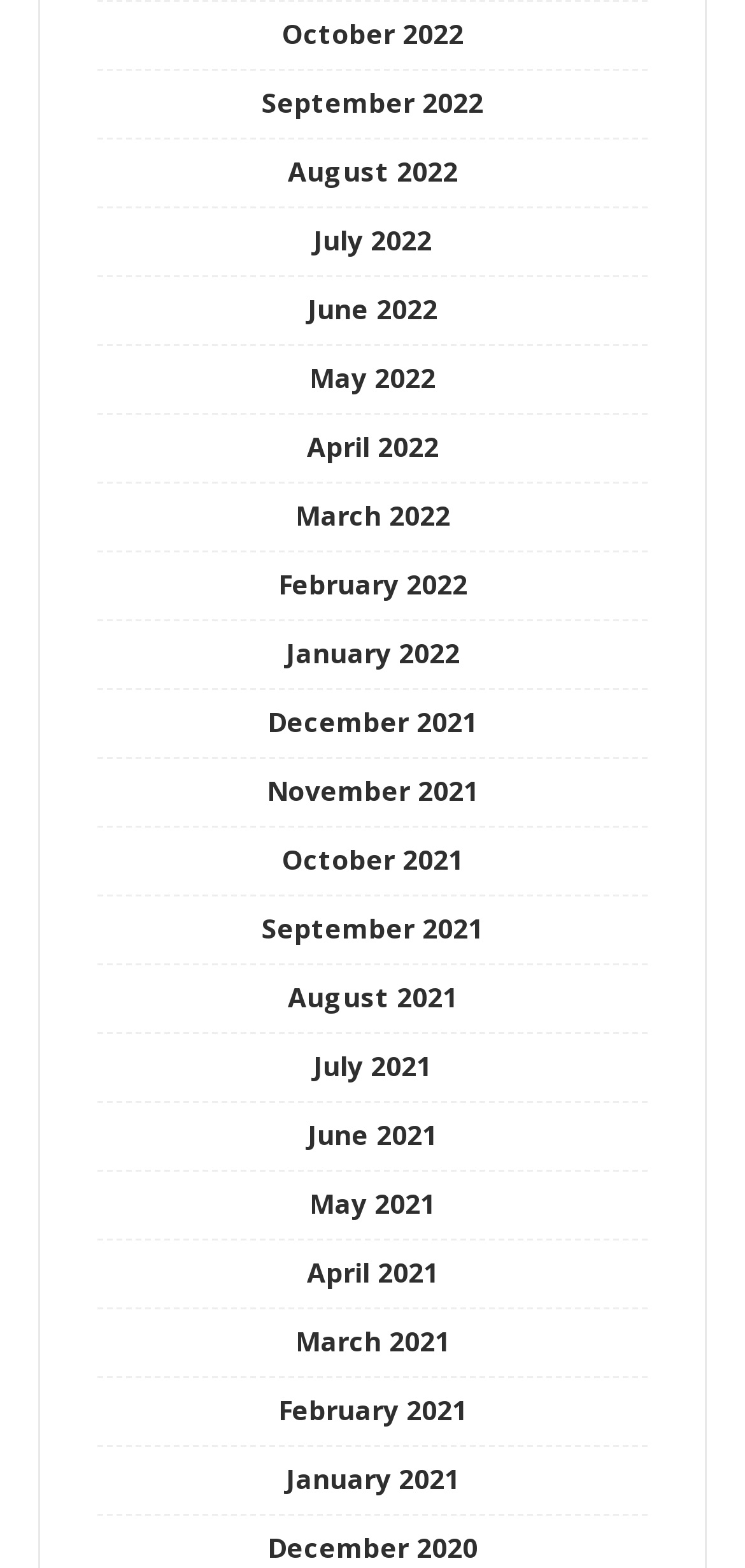Please provide a comprehensive answer to the question below using the information from the image: How many months are listed on the webpage?

I counted the number of link elements on the webpage, each representing a month, from 'October 2022' to 'December 2020', and found a total of 26 months listed.